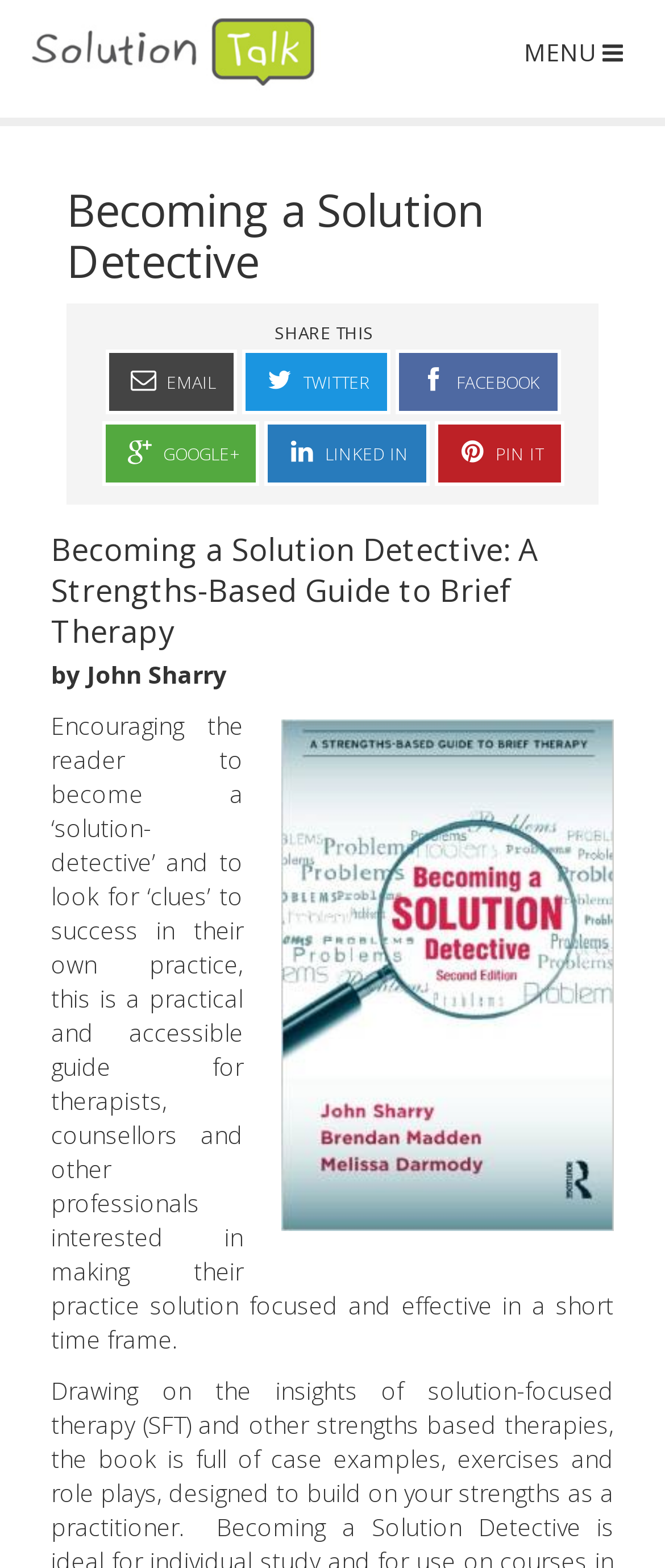What is the topic of the book?
Look at the image and provide a short answer using one word or a phrase.

Solution-focused therapy